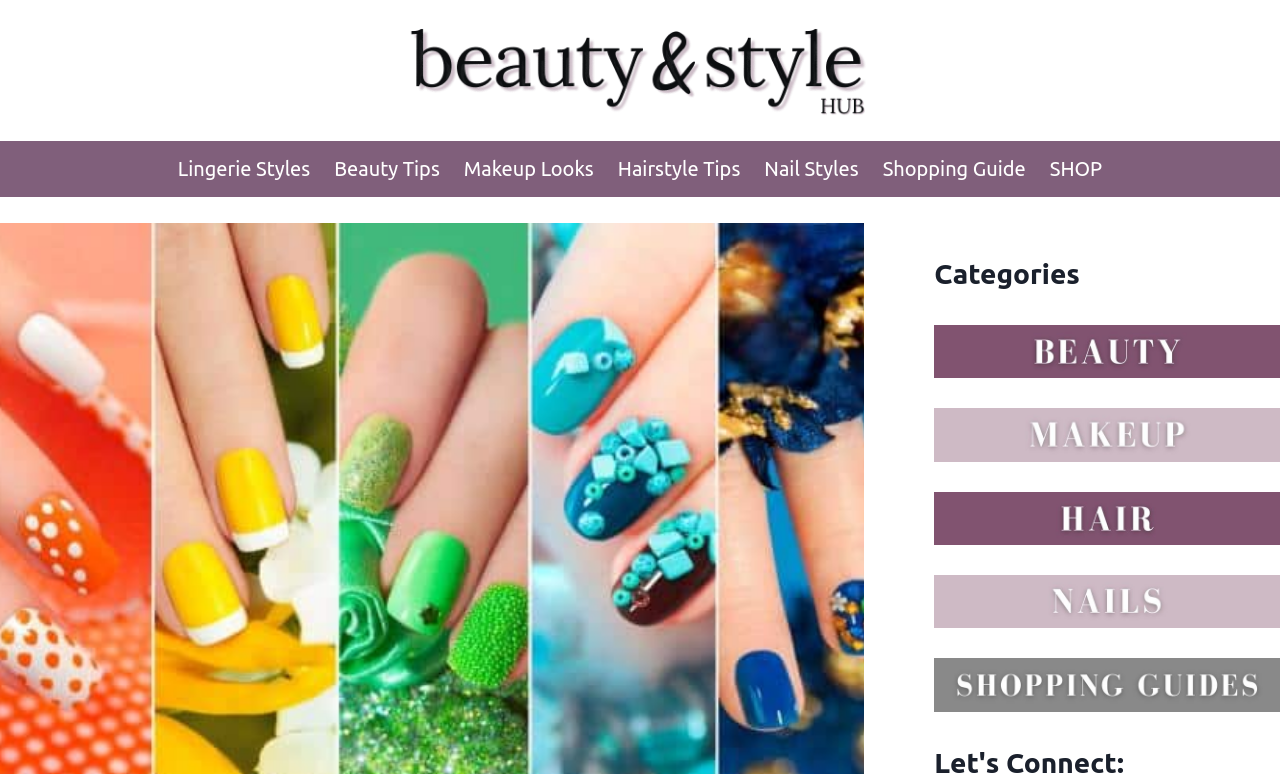How many categories are listed?
Provide a concise answer using a single word or phrase based on the image.

7